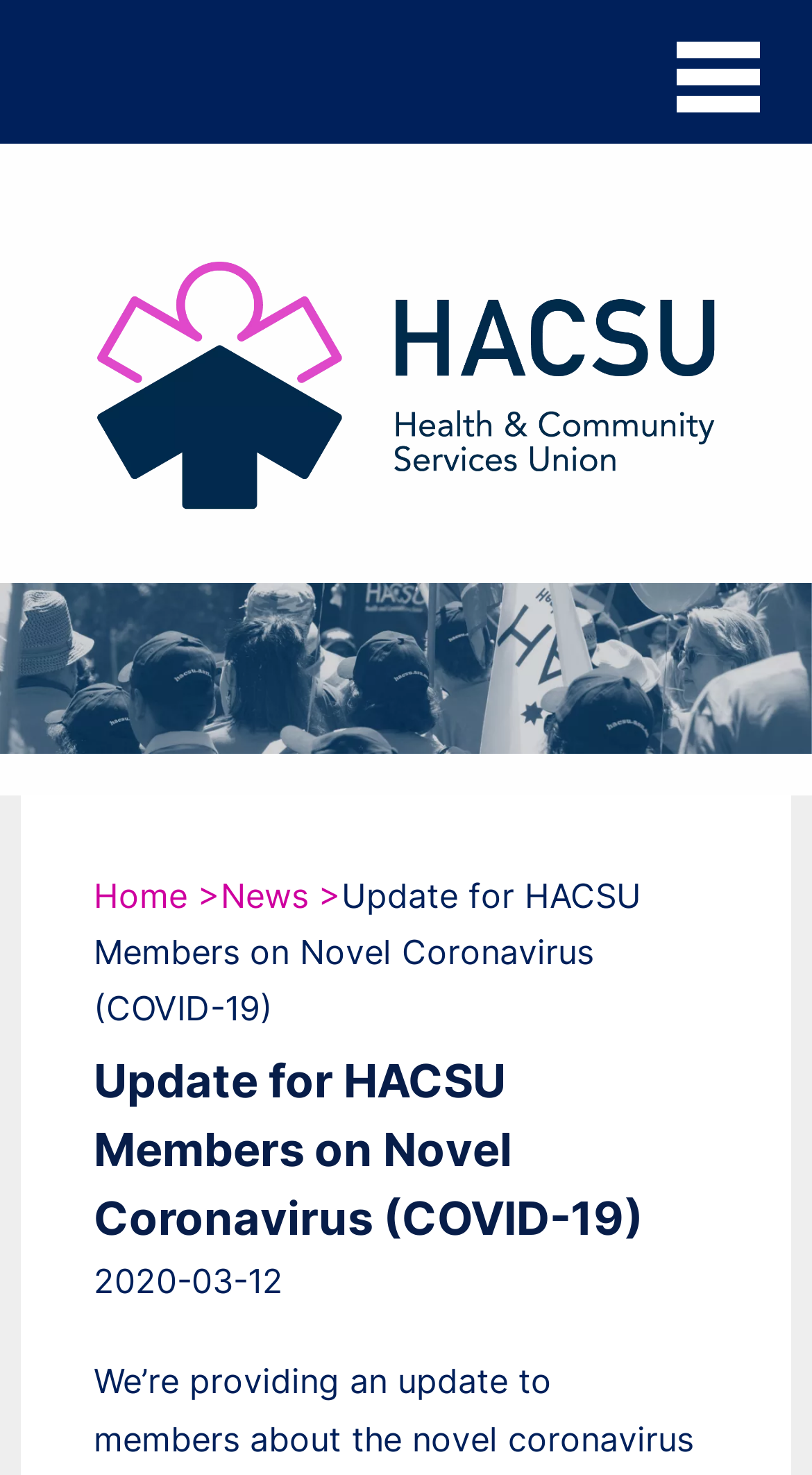Identify the coordinates of the bounding box for the element that must be clicked to accomplish the instruction: "Update your details".

[0.064, 0.387, 0.936, 0.463]